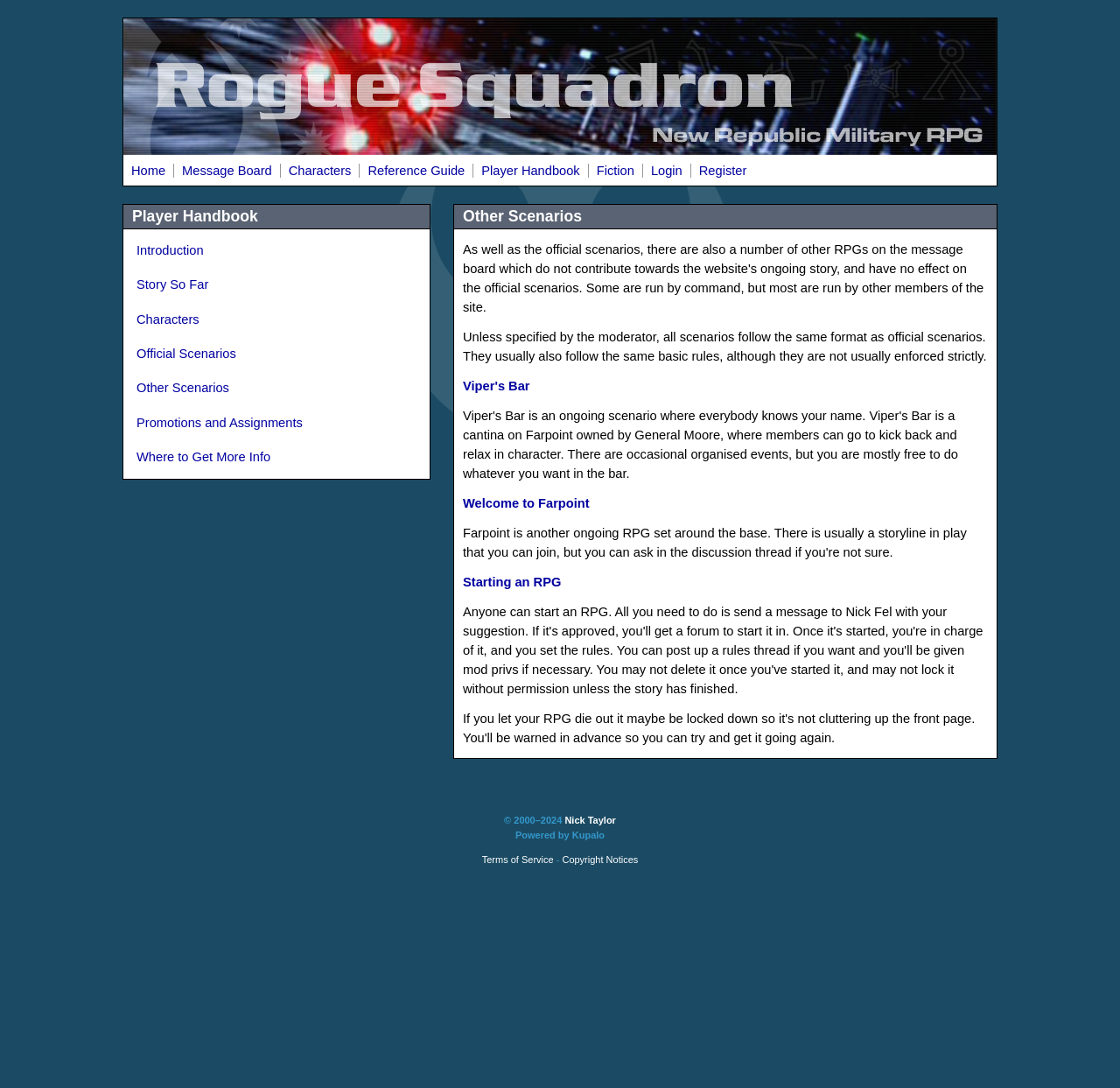Find the bounding box of the UI element described as: "Terms of Service". The bounding box coordinates should be given as four float values between 0 and 1, i.e., [left, top, right, bottom].

[0.43, 0.785, 0.494, 0.795]